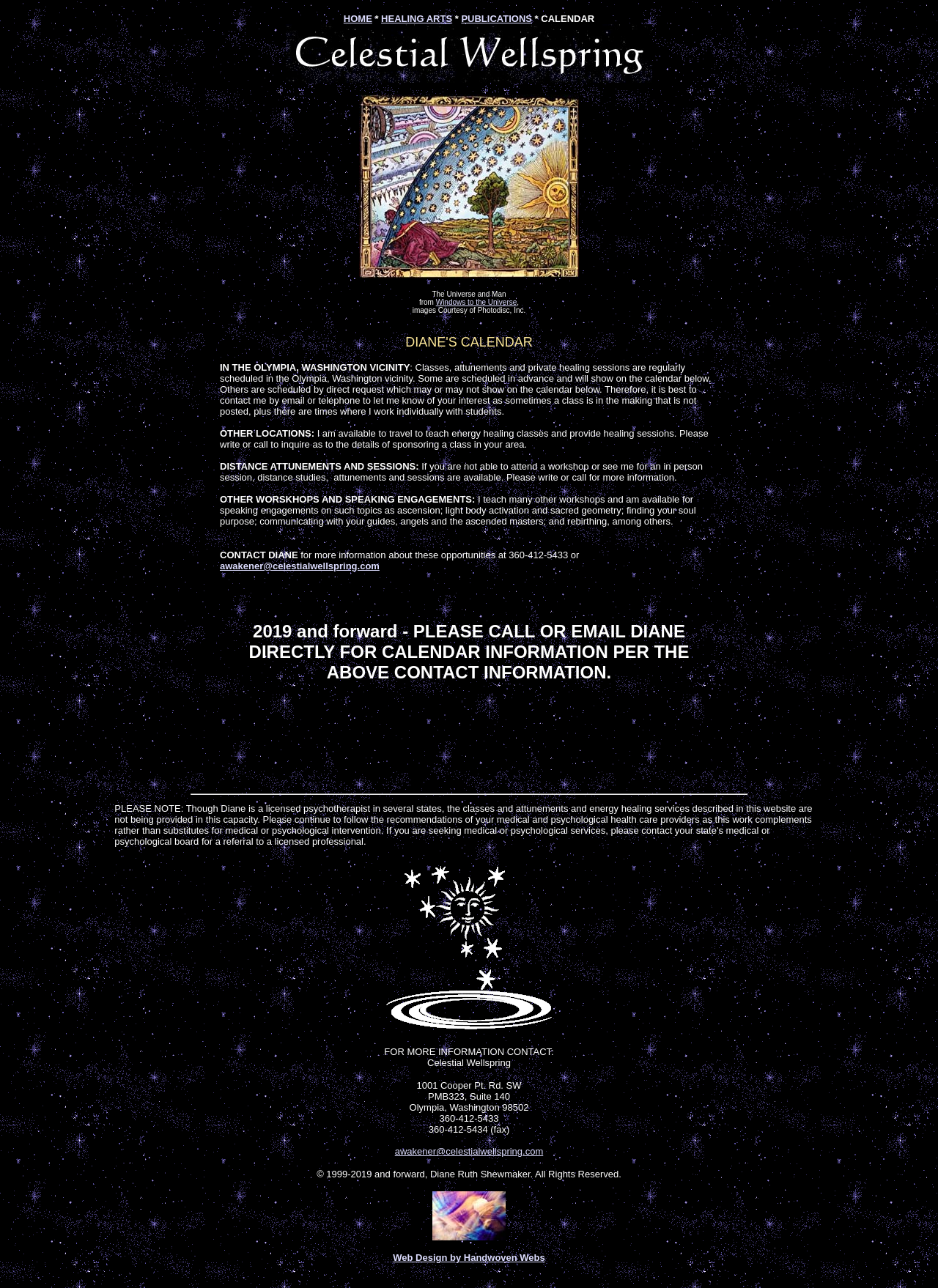Please provide a brief answer to the question using only one word or phrase: 
What is the location of Celestial Wellspring?

Olympia, Washington 98502